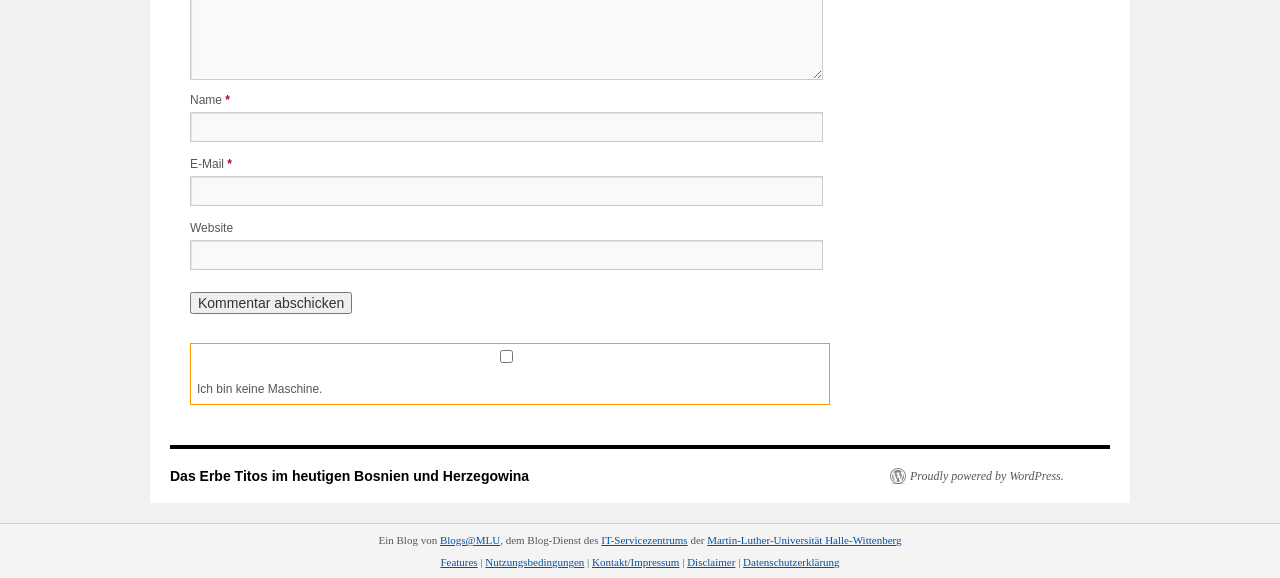What is the button label?
Please answer using one word or phrase, based on the screenshot.

Kommentar abschicken